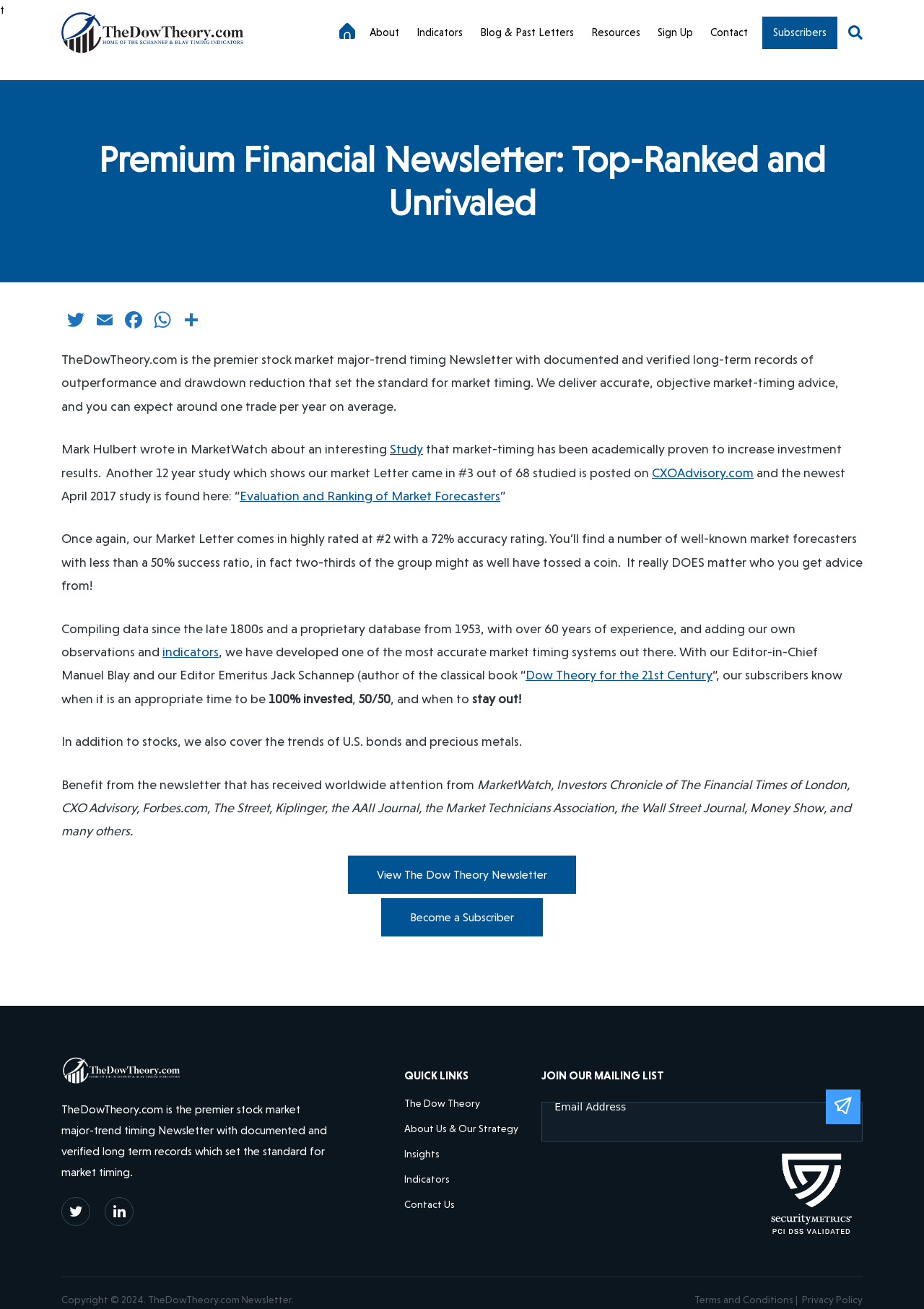Articulate a complete and detailed caption of the webpage elements.

The webpage is a financial newsletter website, specifically TheDowTheory.com, which is a premier stock market major-trend timing newsletter. At the top of the page, there is a logo and a navigation menu with links to "Home", "About", "Indicators", "Blog & Past Letters", "Resources", "Sign Up", "Contact", and "Subscribers". 

Below the navigation menu, there is a main section with a heading "Premium Financial Newsletter: Top-Ranked and Unrivaled" and a brief description of the newsletter's services. On the top-right corner of this section, there are social media links to Twitter, Email, Facebook, WhatsApp, and Share.

The main content of the webpage is divided into several sections. The first section describes the newsletter's market-timing advice and its accuracy, citing studies and articles from reputable sources such as MarketWatch and CXOAdvisory.com. 

The next section highlights the newsletter's proprietary database and indicators, which have been developed over 60 years of experience. It also mentions the newsletter's editors, including Manuel Blay and Jack Schannep, author of the classical book "Dow Theory for the 21st Century".

The following section explains how the newsletter provides guidance on when to be fully invested, partially invested, or stay out of the market. It also mentions that the newsletter covers trends in U.S. bonds and precious metals.

There is a call-to-action section with links to "View The Dow Theory Newsletter" and "Become a Subscriber". Below this section, there is an image and a brief description of the newsletter.

The webpage also has a "QUICK LINKS" section with links to "The Dow Theory", "About Us & Our Strategy", "Insights", "Indicators", and "Contact Us". Additionally, there is a "JOIN OUR MAILING LIST" section with a form to submit an email address.

At the bottom of the page, there is a footer section with a "SecurityMetrics PCI validation certification logo", a copyright notice, and links to "Terms and Conditions" and "Privacy Policy".